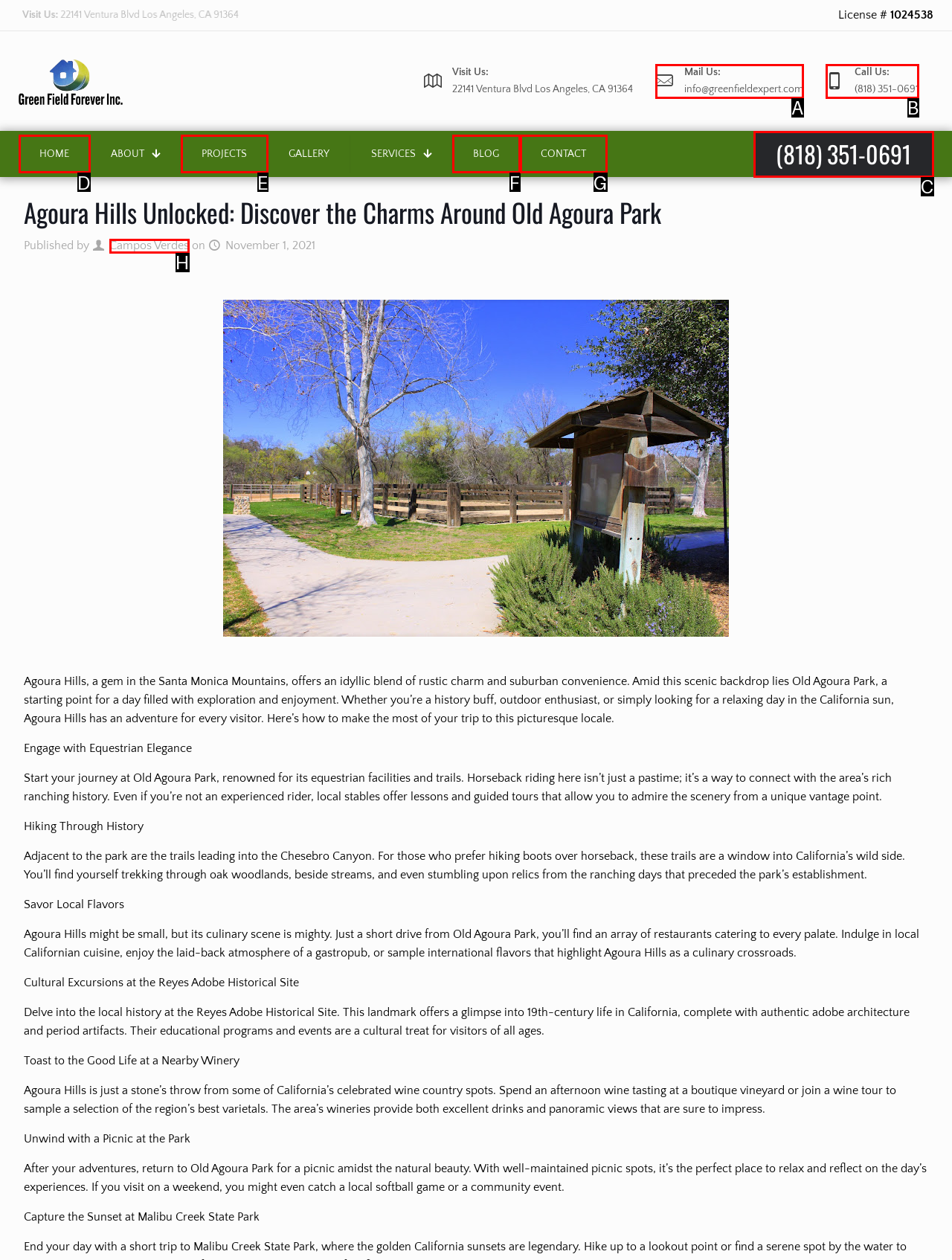Identify the HTML element that matches the description: Home
Respond with the letter of the correct option.

D